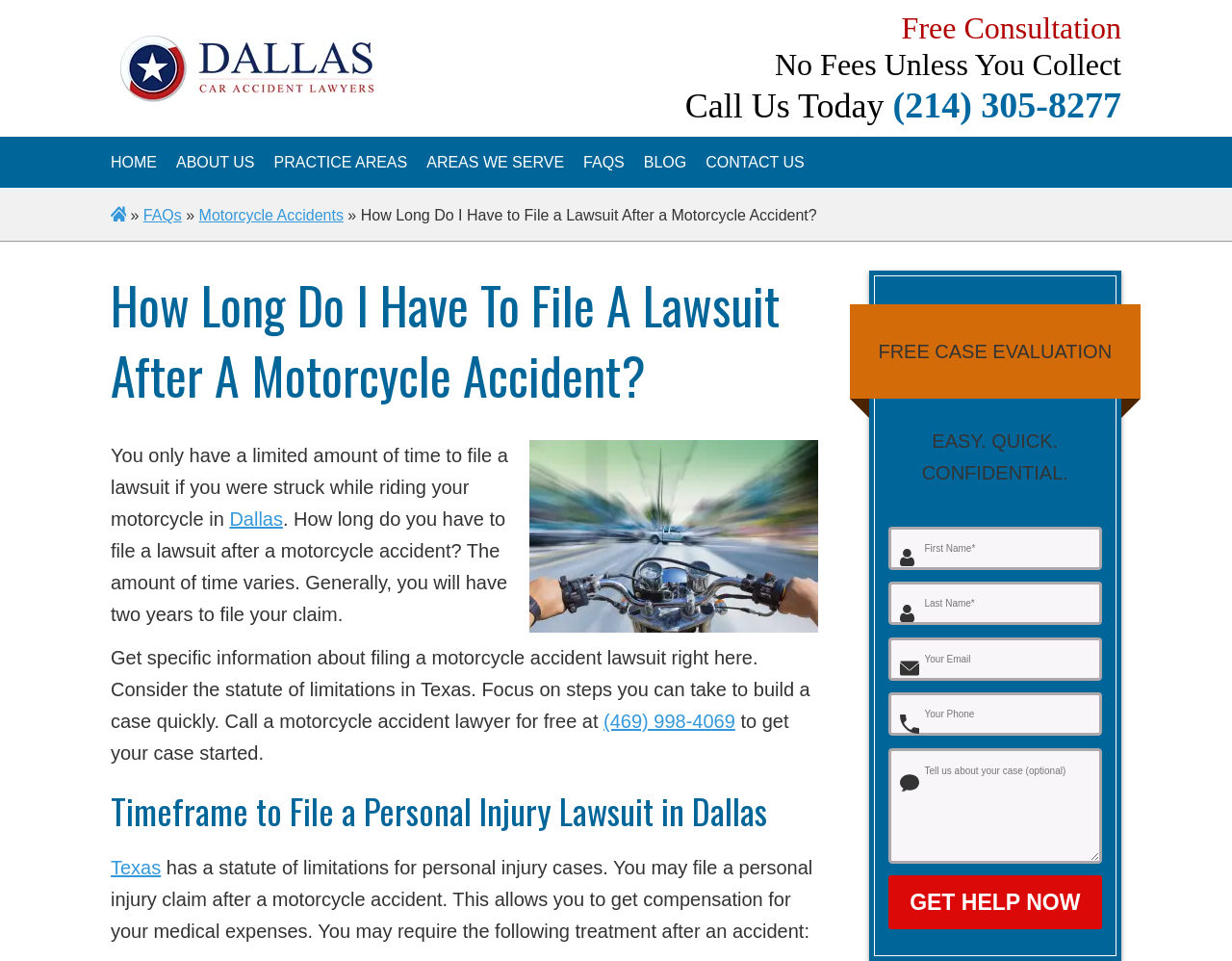Please identify the bounding box coordinates for the region that you need to click to follow this instruction: "Click the 'Get Help Now' button".

[0.133, 0.924, 0.375, 0.969]